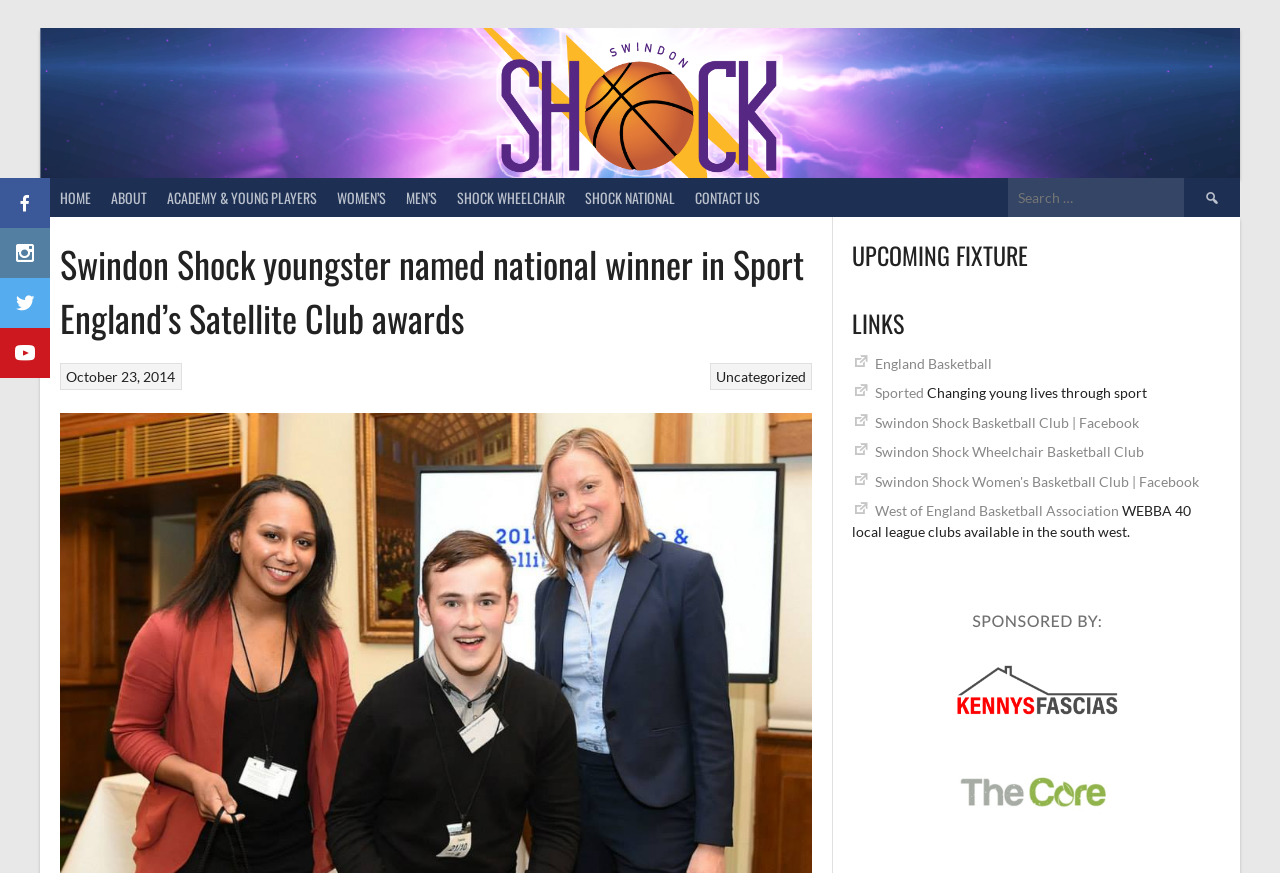Identify the bounding box for the described UI element. Provide the coordinates in (top-left x, top-left y, bottom-right x, bottom-right y) format with values ranging from 0 to 1: Academy & Young players

[0.123, 0.204, 0.255, 0.248]